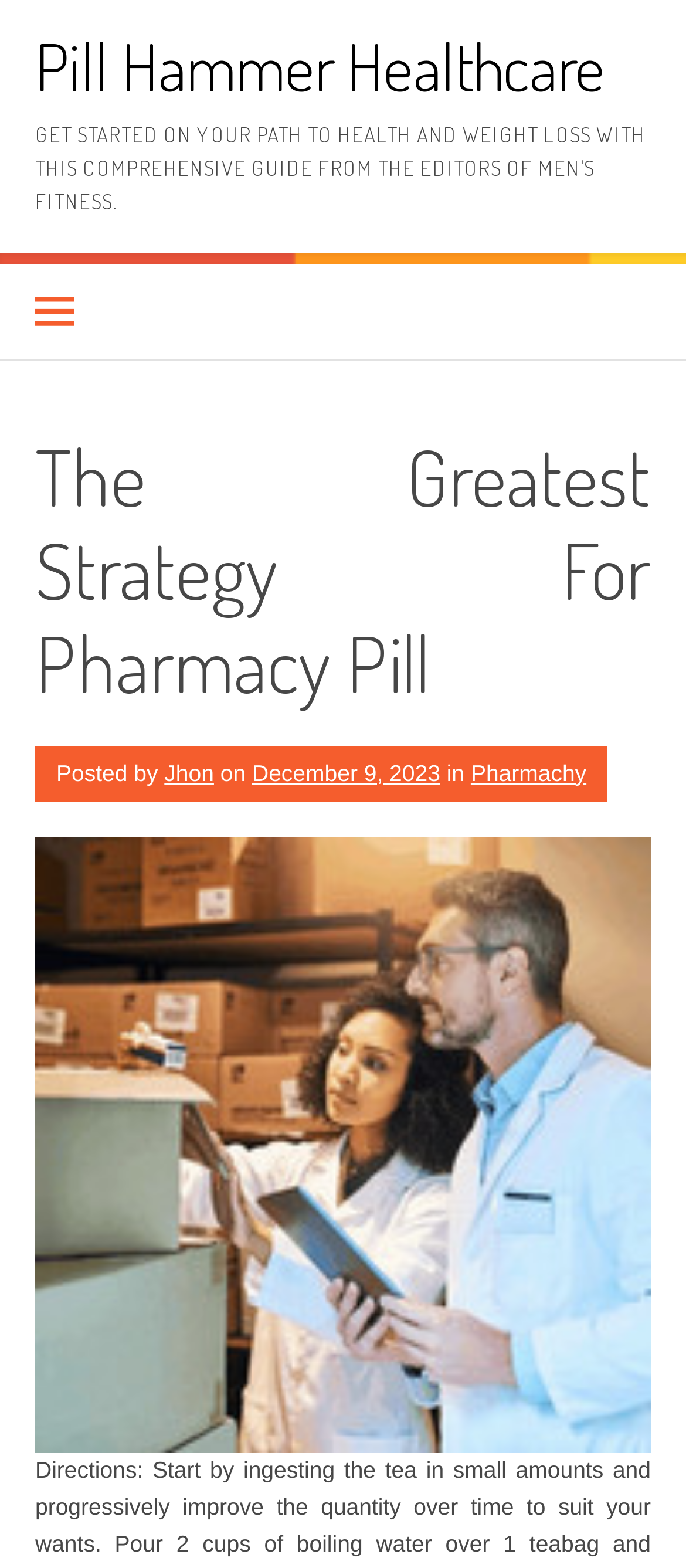Please provide a comprehensive answer to the question below using the information from the image: What is the name of the author of this article?

The author's name can be found in the section below the main heading, where it says 'Posted by Jhon on December 9, 2023 in Pharmachy'.